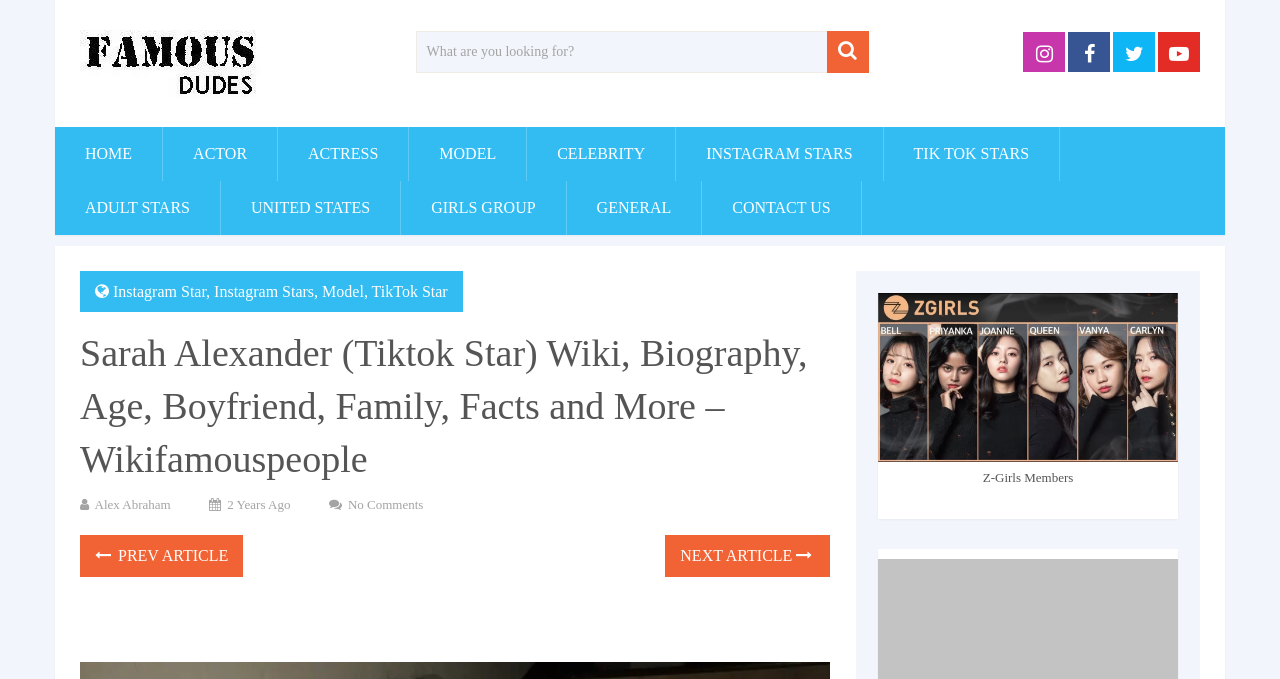Pinpoint the bounding box coordinates of the clickable element to carry out the following instruction: "Read about Sarah Alexander."

[0.062, 0.482, 0.649, 0.716]